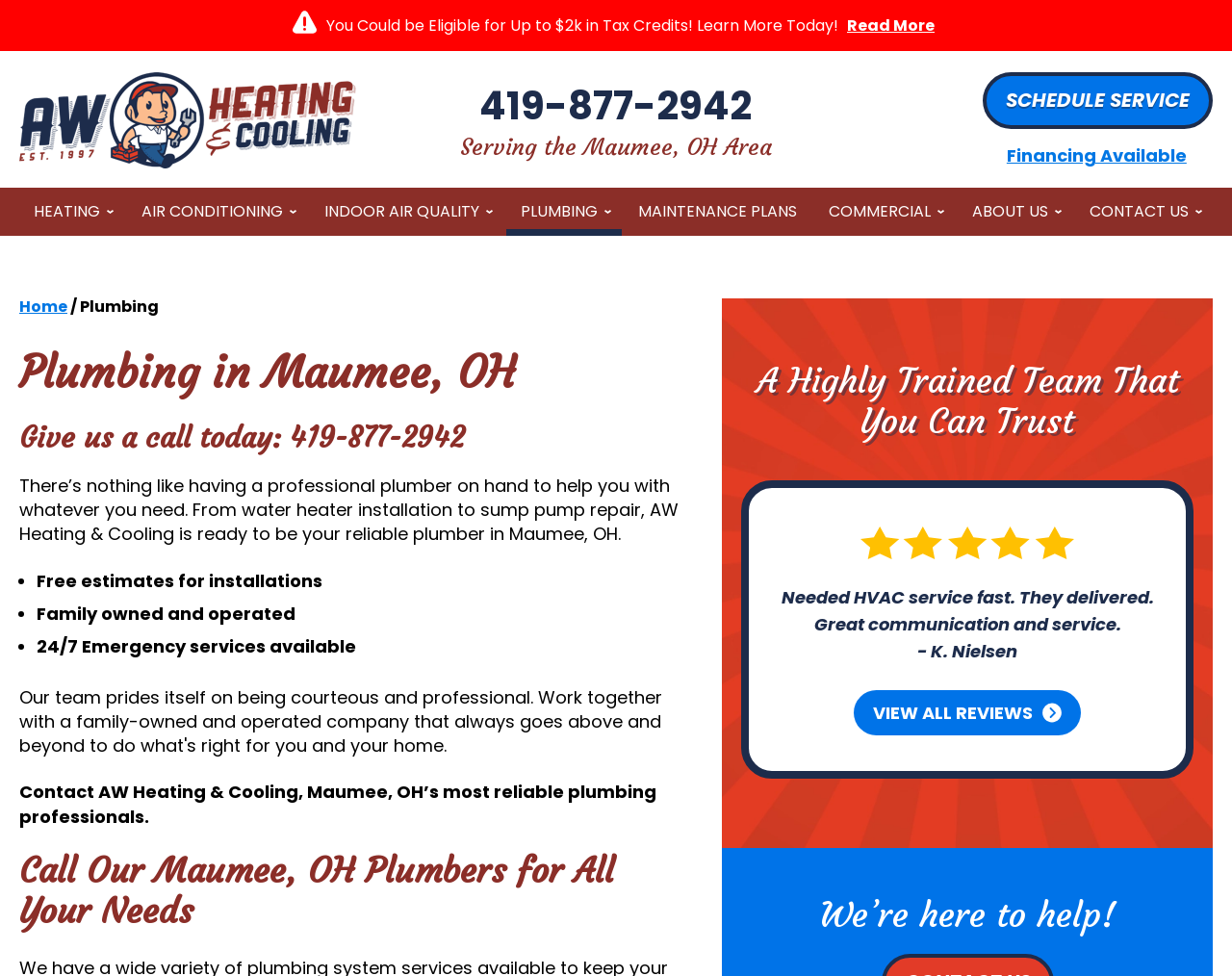Locate the bounding box coordinates of the element I should click to achieve the following instruction: "View all reviews".

[0.693, 0.707, 0.877, 0.753]